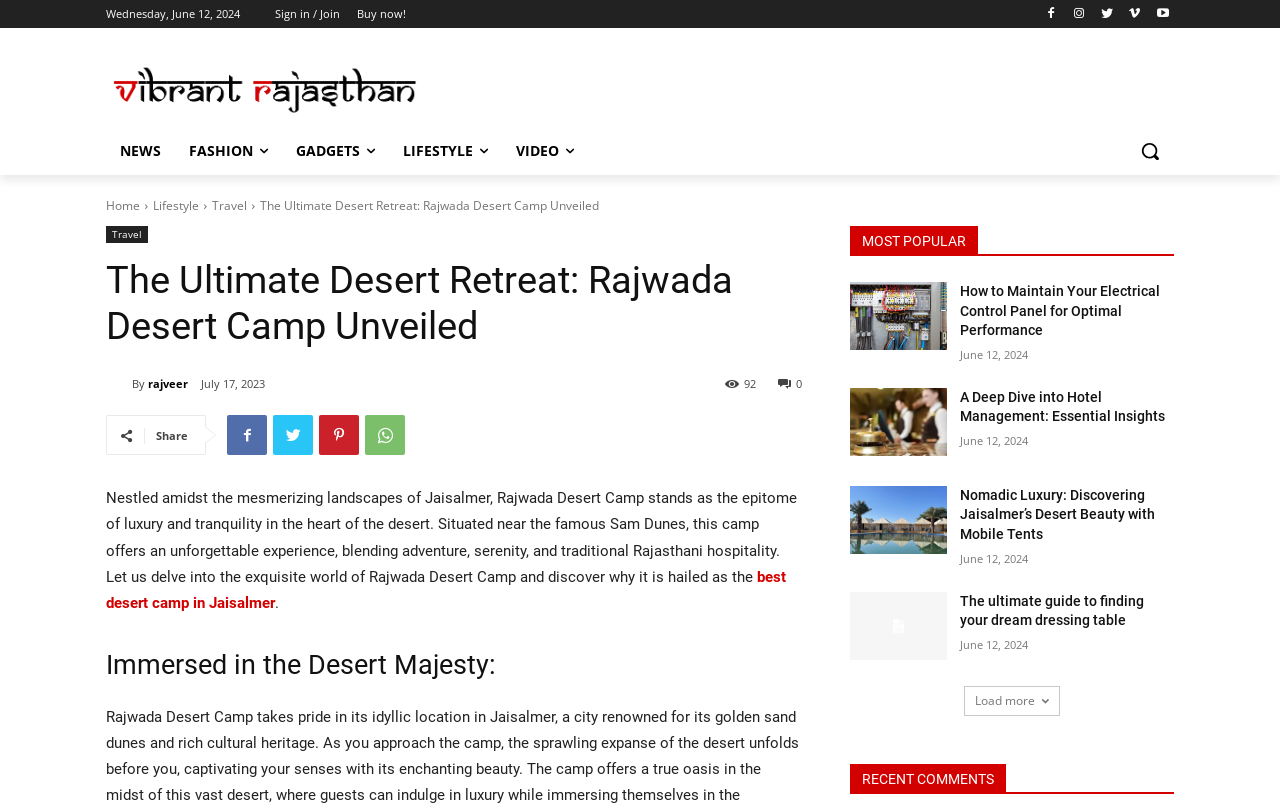How many articles are listed under 'MOST POPULAR'?
Based on the visual details in the image, please answer the question thoroughly.

The webpage lists four articles under the 'MOST POPULAR' section, including 'How to Maintain Your Electrical Control Panel for Optimal Performance', 'A Deep Dive into Hotel Management: Essential Insights', 'Nomadic Luxury: Discovering Jaisalmer’s Desert Beauty with Mobile Tents', and 'The ultimate guide to finding your dream dressing table'.